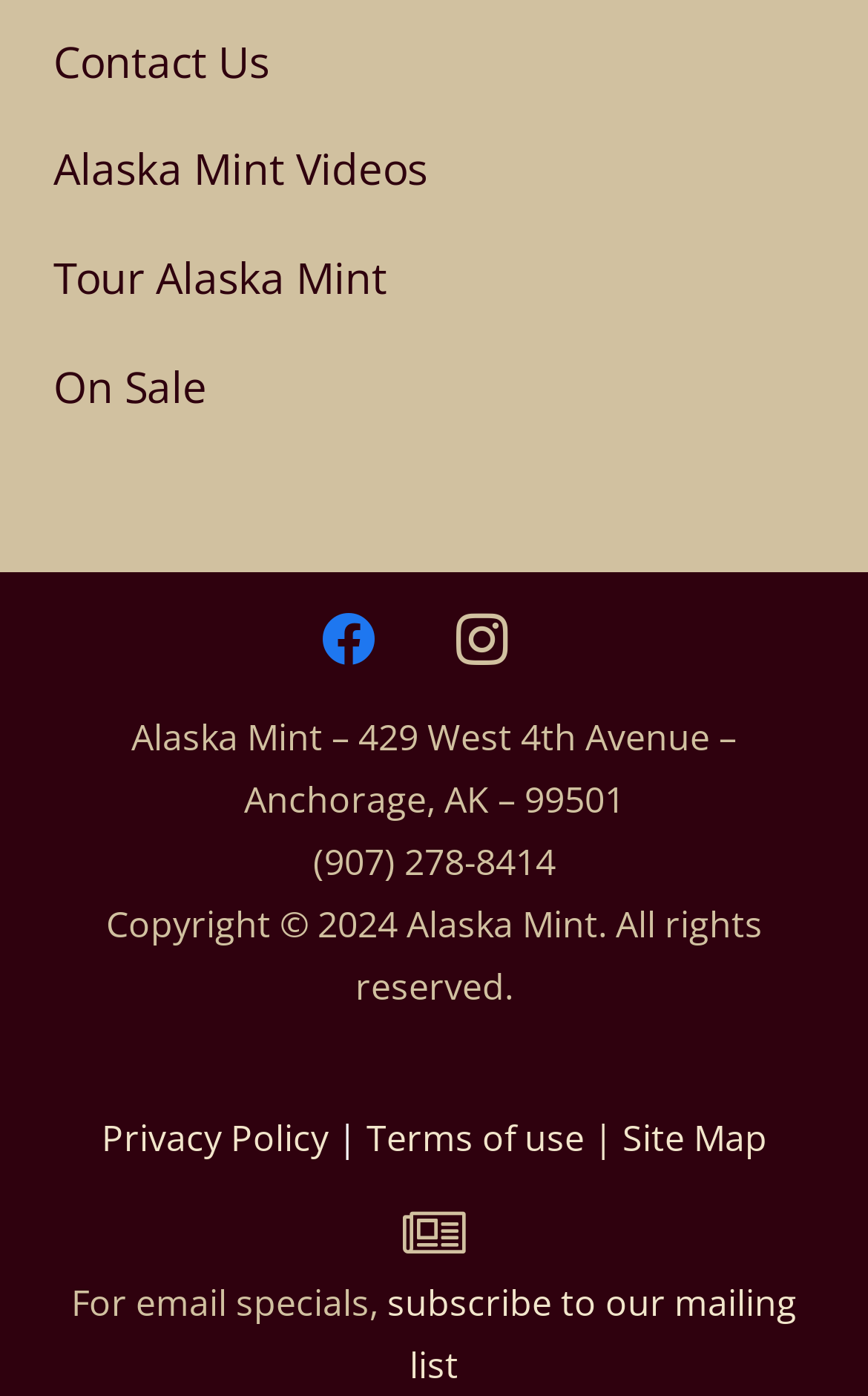From the given element description: "subscribe to our mailing list", find the bounding box for the UI element. Provide the coordinates as four float numbers between 0 and 1, in the order [left, top, right, bottom].

[0.446, 0.915, 0.918, 0.995]